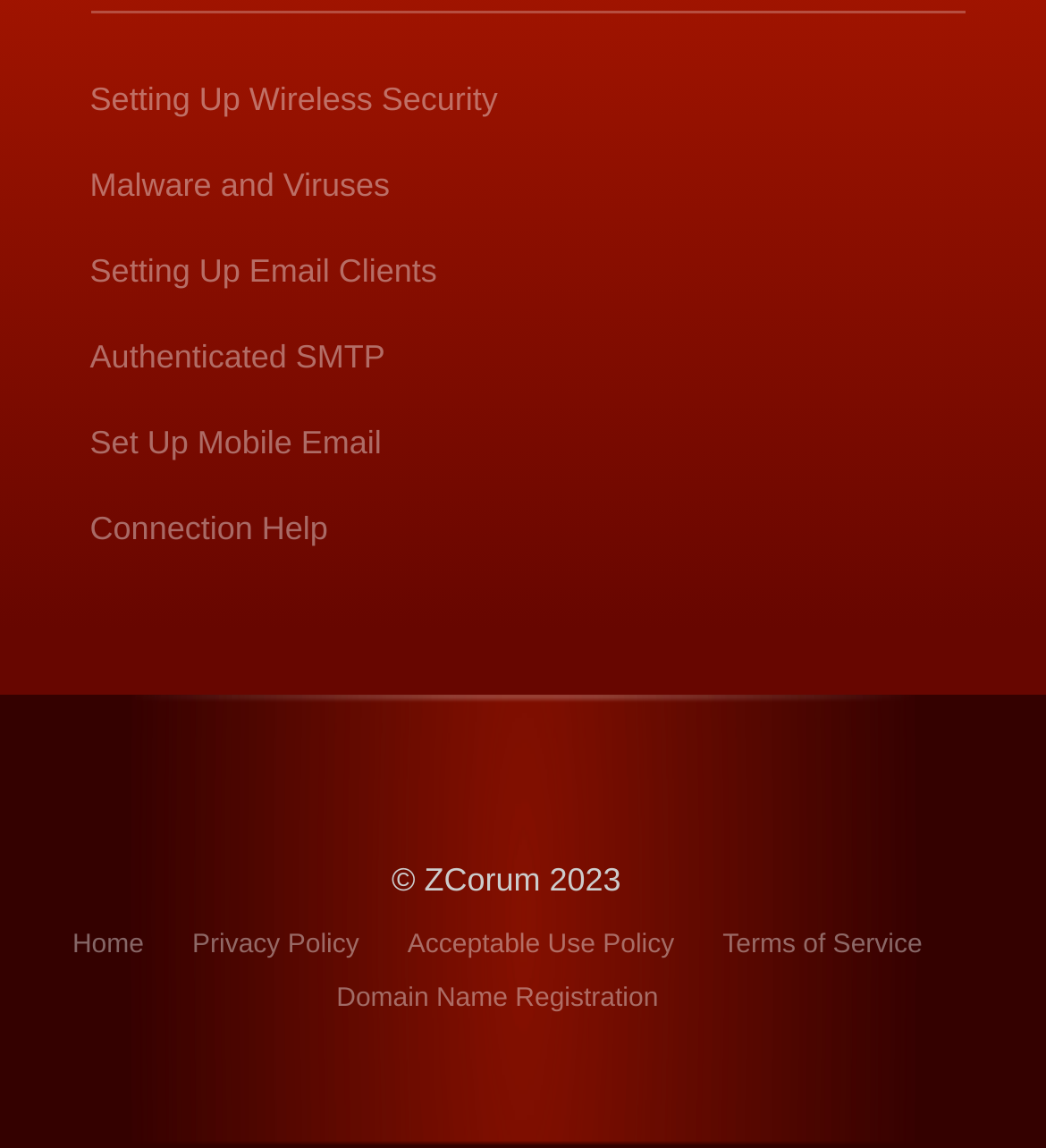Identify the bounding box coordinates of the section that should be clicked to achieve the task described: "Visit our YouTube channel".

None